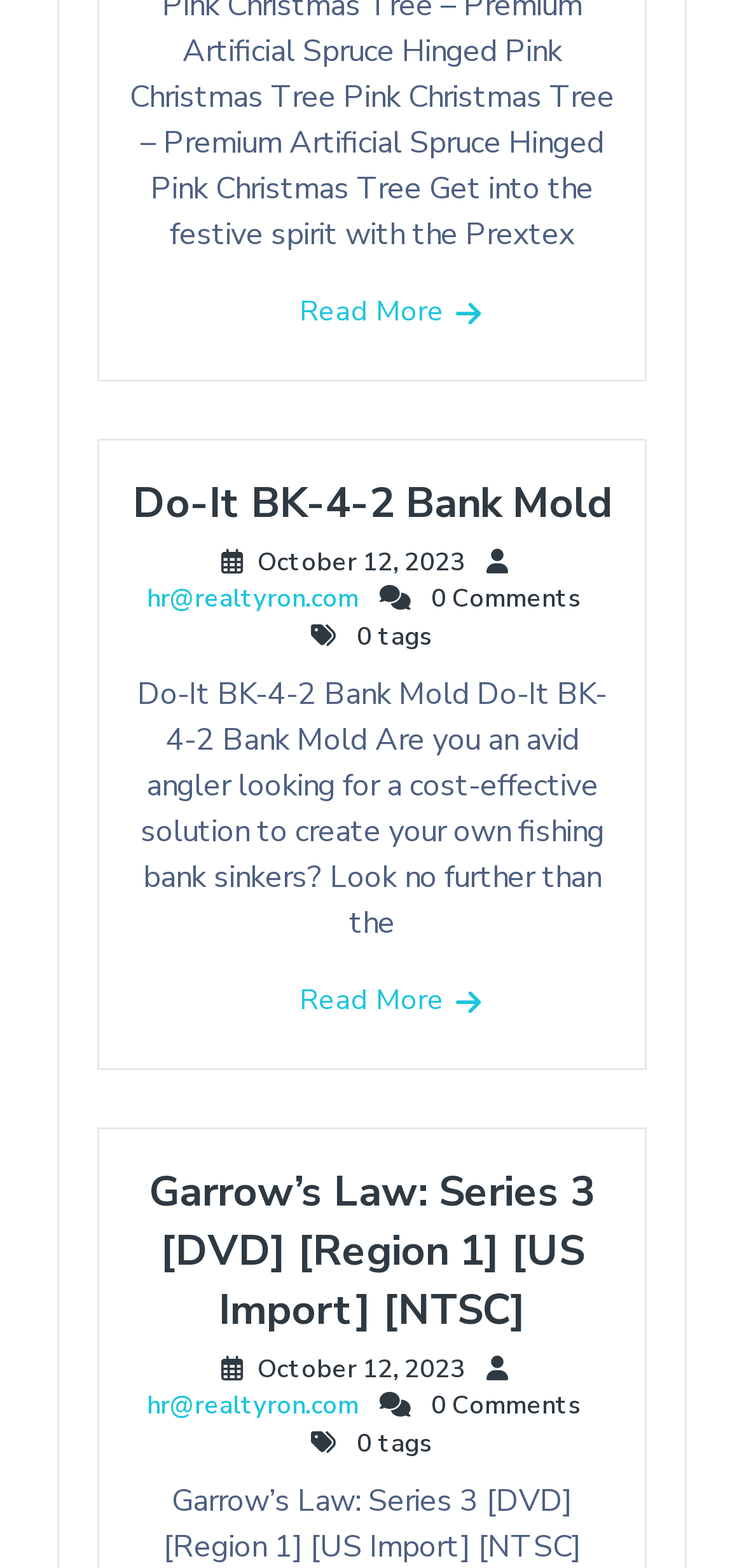What is the email address mentioned on the webpage?
By examining the image, provide a one-word or phrase answer.

hr@realtyron.com